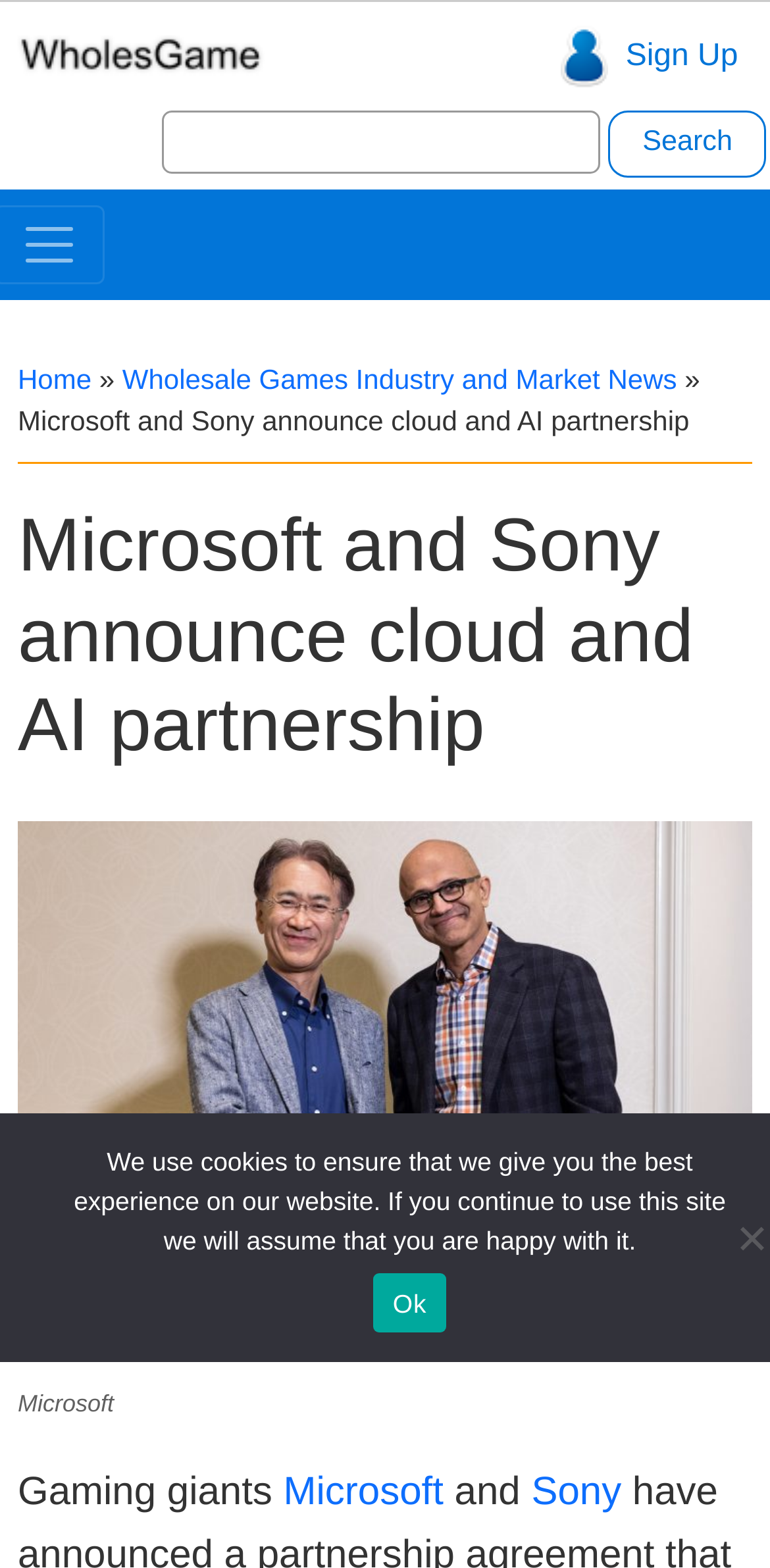Please identify the bounding box coordinates of the element that needs to be clicked to execute the following command: "Read more about Microsoft". Provide the bounding box using four float numbers between 0 and 1, formatted as [left, top, right, bottom].

[0.368, 0.938, 0.576, 0.965]